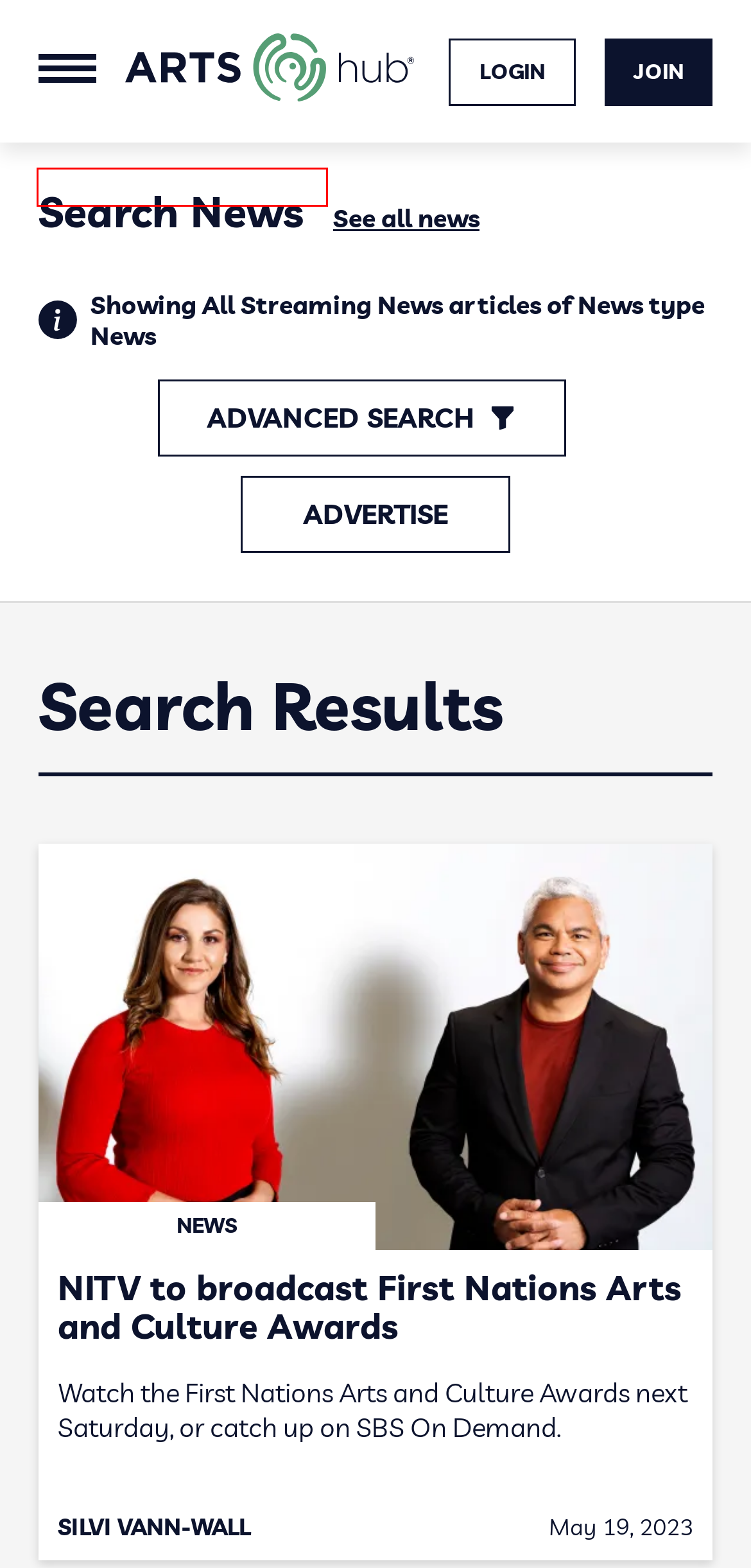Examine the webpage screenshot and identify the UI element enclosed in the red bounding box. Pick the webpage description that most accurately matches the new webpage after clicking the selected element. Here are the candidates:
A. ArtsHub Australia
B. NITV to broadcast First Nations Arts and Culture Awards
C. Amplify Collective – ArtsHub Australia
D. Advertise – ArtsHub Australia
E. So you want my arts job? – ArtsHub Australia
F. Visual Arts Archives – ArtsHub Australia
G. GamesHub: Video Game News & Reviews. PC, Console & Tabletop
H. News Archive – ArtsHub Australia

A